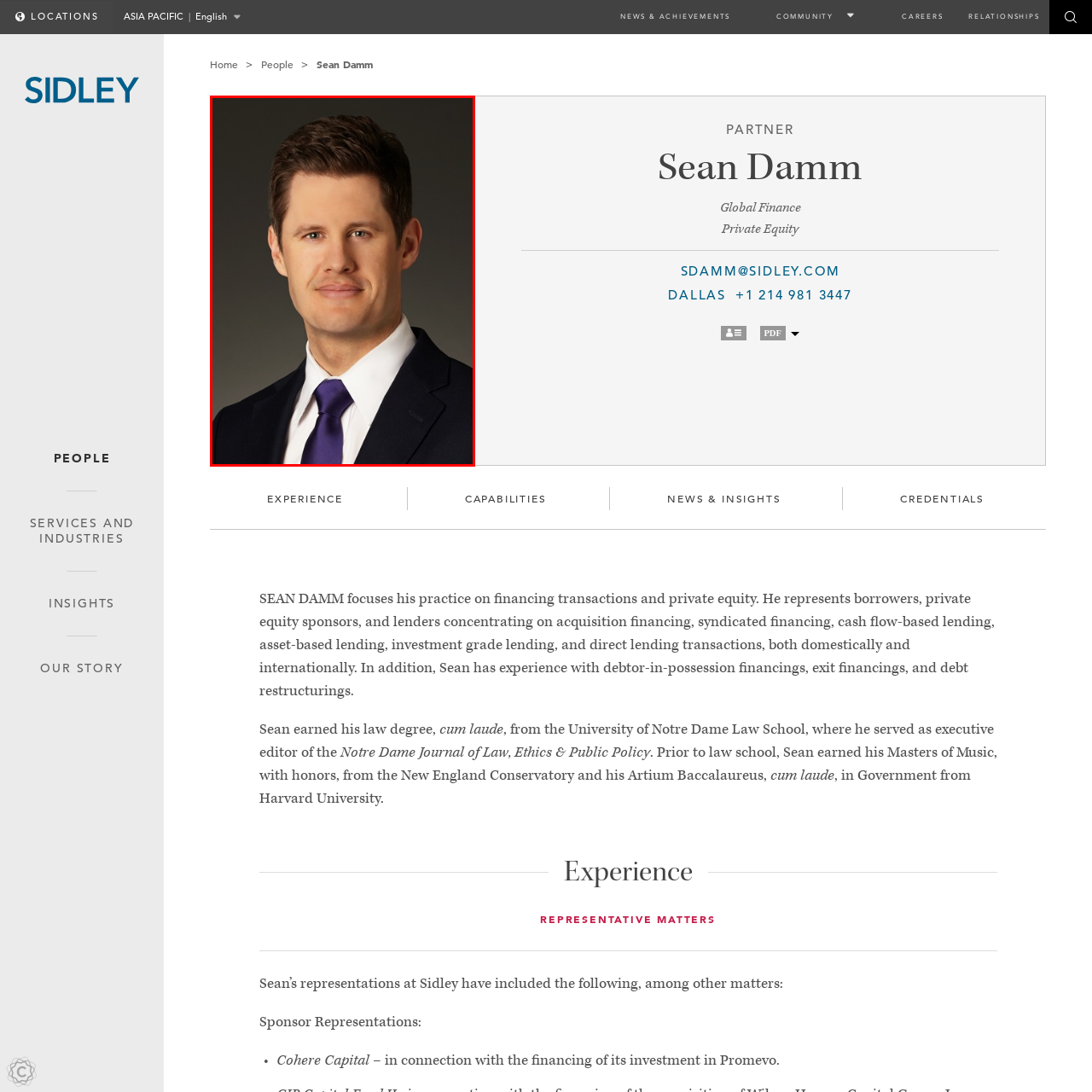Craft a detailed and vivid caption for the image that is highlighted by the red frame.

This image features Sean Damm, a Partner at Sidley Austin LLP, known for his expertise in global finance and private equity. He is depicted in a professional setting, dressed in a formal suit with a crisp white shirt and a dark tie. Sean's confident demeanor is accentuated by his slight smile, making him appear approachable and trustworthy. The background is softly lit, highlighting his features and enhancing the overall professional aesthetic of the portrait. This image represents a key visual element of Sean Damm's profile on the Sidley Austin LLP website, where he focuses on financing transactions, acquisition financing, and debt restructurings.